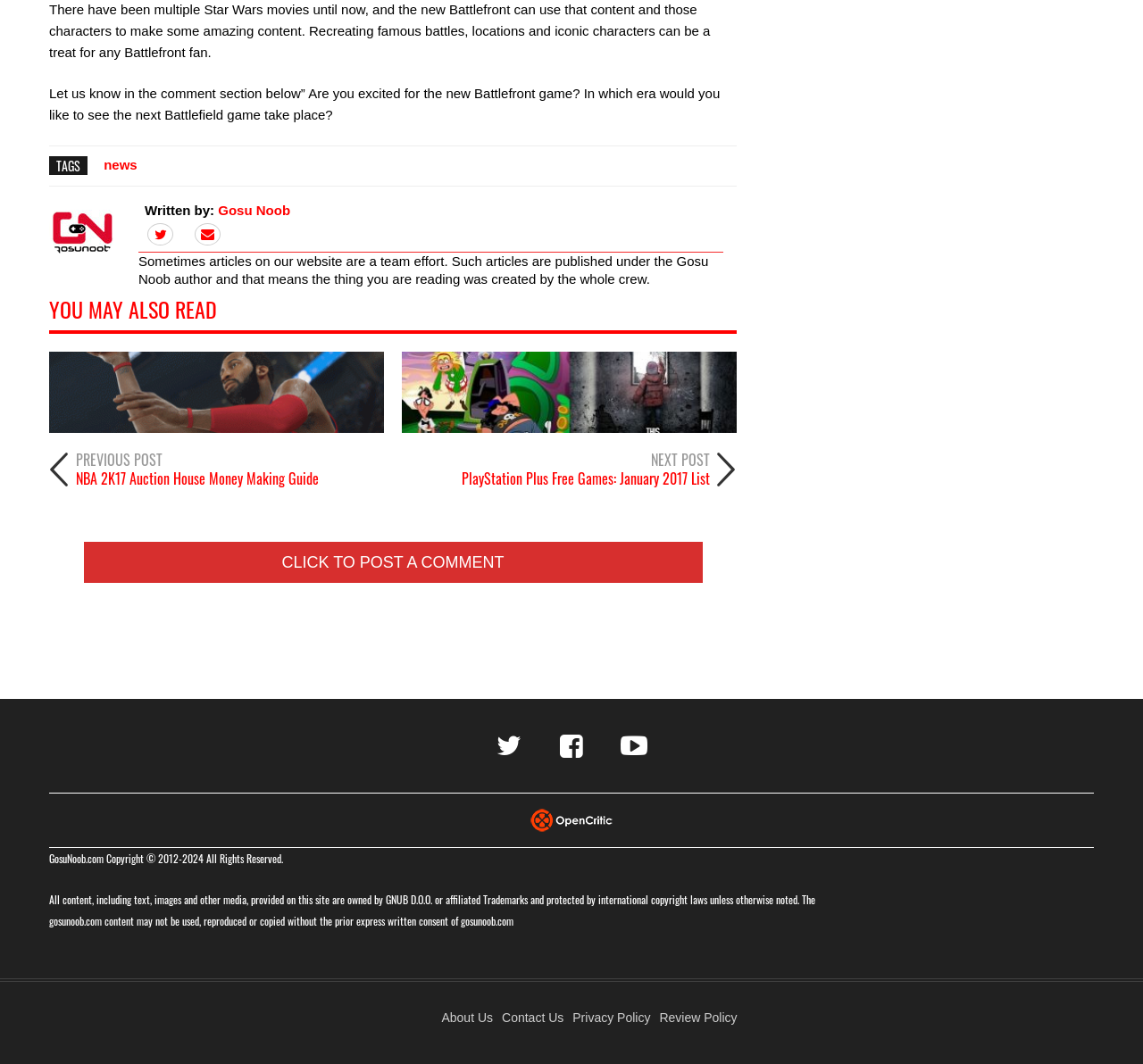Please locate the bounding box coordinates for the element that should be clicked to achieve the following instruction: "Click to post a comment". Ensure the coordinates are given as four float numbers between 0 and 1, i.e., [left, top, right, bottom].

[0.246, 0.52, 0.441, 0.537]